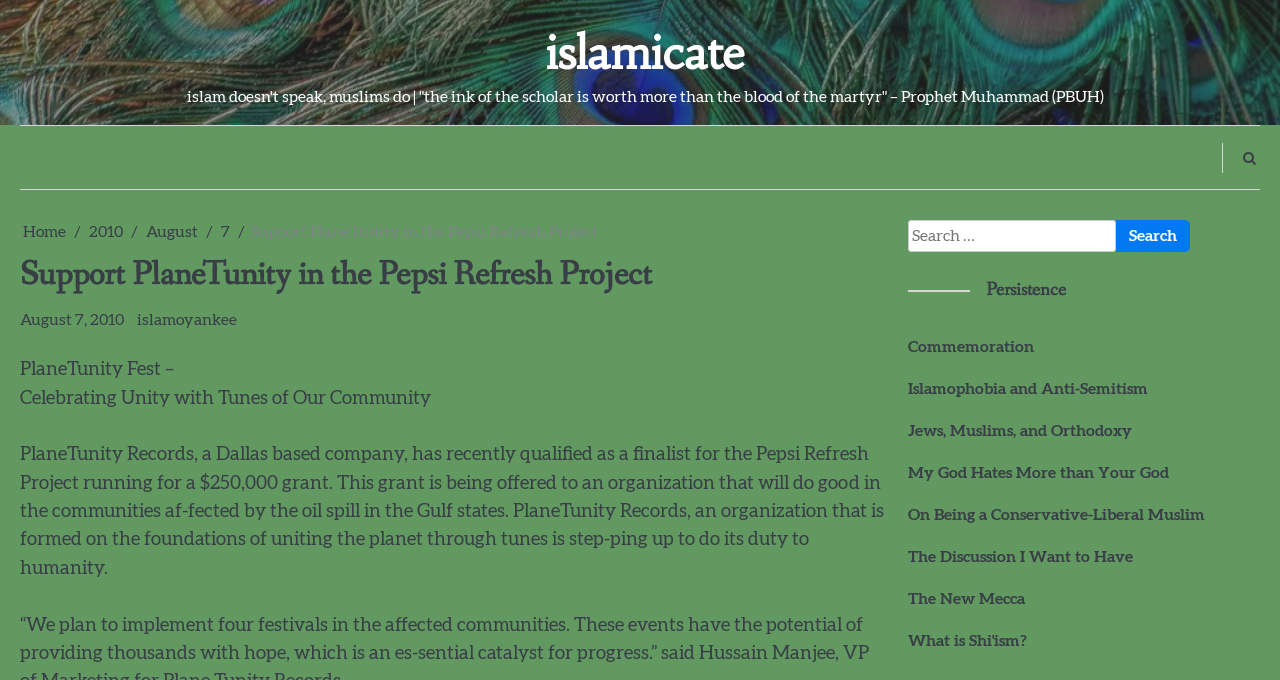What is the purpose of PlaneTunity Records?
Please provide a single word or phrase answer based on the image.

Uniting the planet through tunes